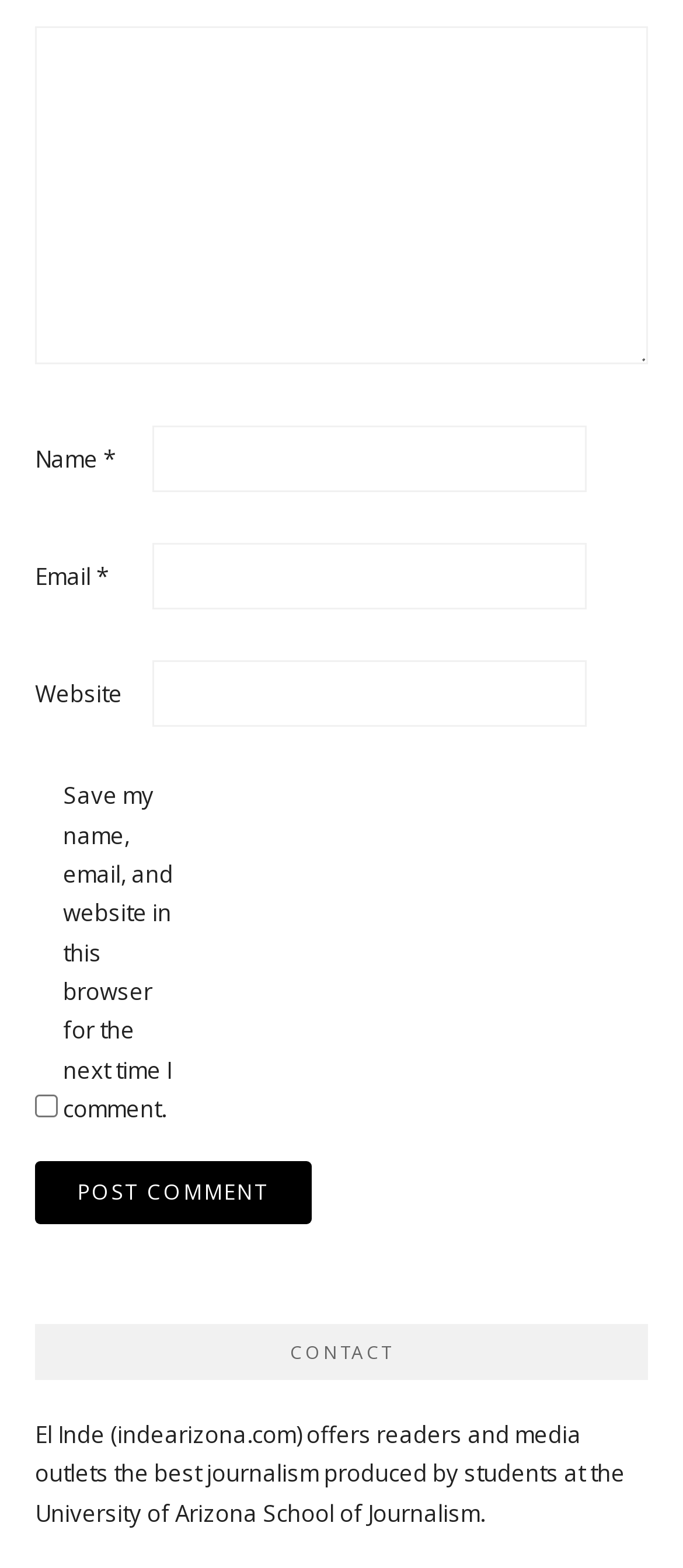Determine the coordinates of the bounding box for the clickable area needed to execute this instruction: "Type your name".

[0.223, 0.271, 0.859, 0.314]